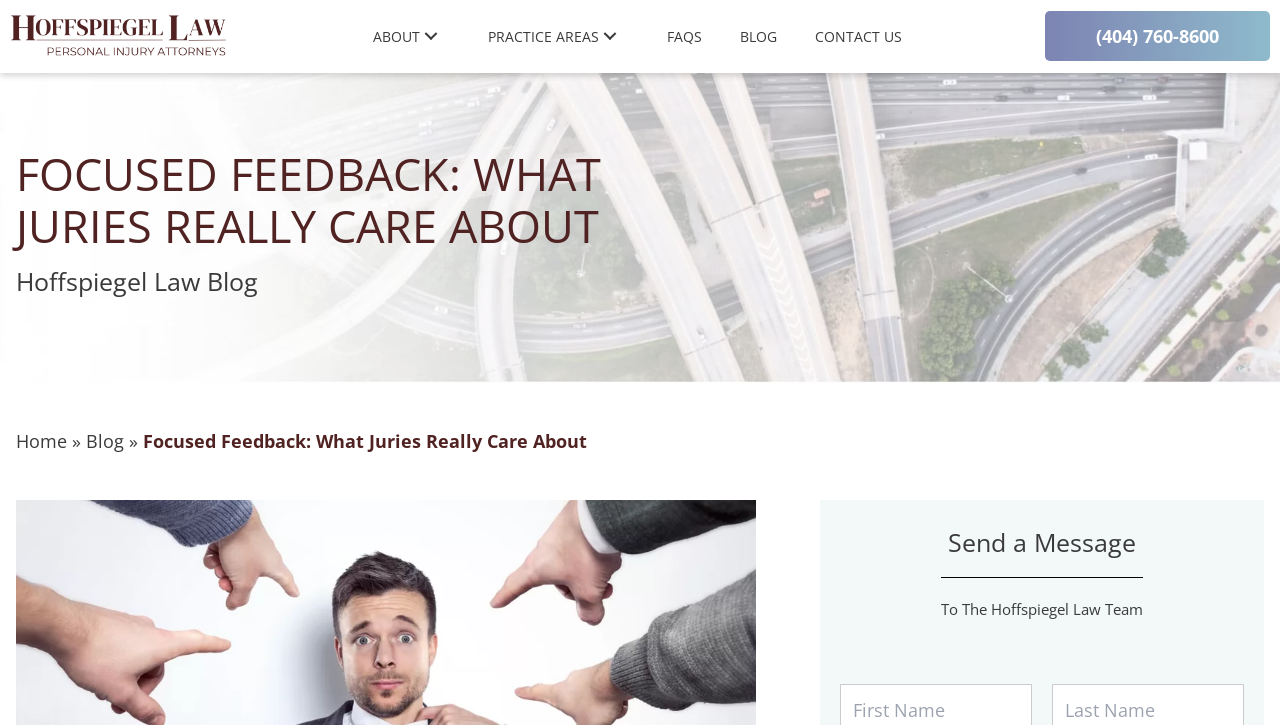Identify the bounding box coordinates of the area you need to click to perform the following instruction: "Click the phone number link".

[0.816, 0.016, 0.992, 0.085]